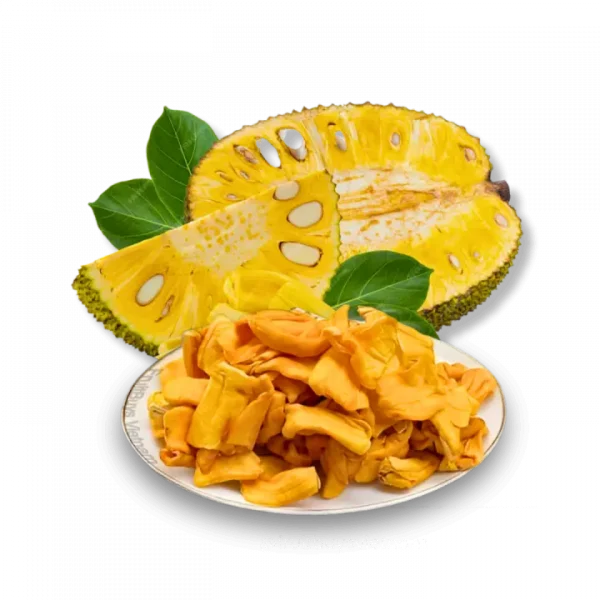What is the texture of the dried jackfruit pieces?
Based on the screenshot, answer the question with a single word or phrase.

Chewy